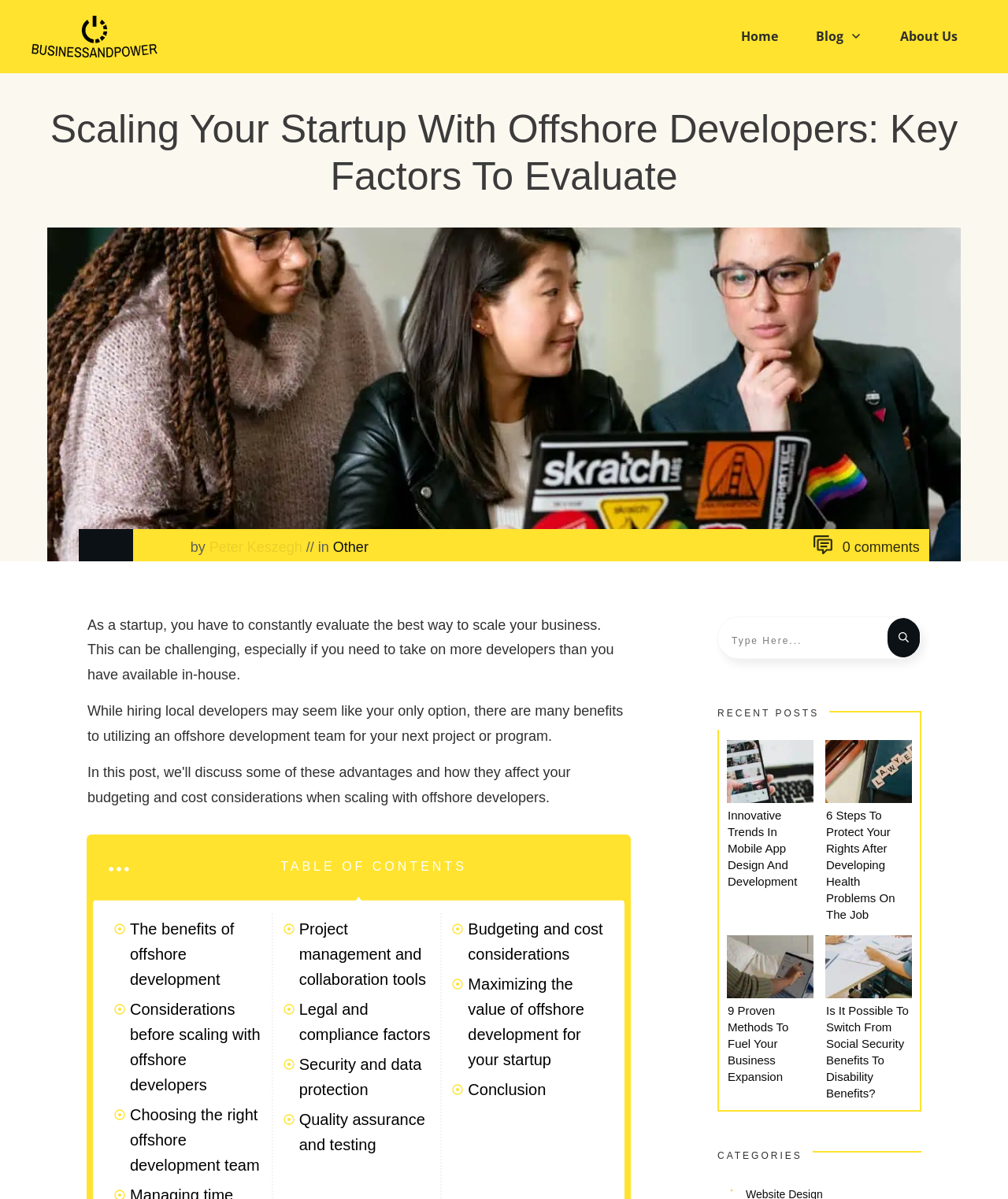Find the bounding box coordinates for the area that must be clicked to perform this action: "Click on the 'Home' link".

[0.735, 0.02, 0.772, 0.041]